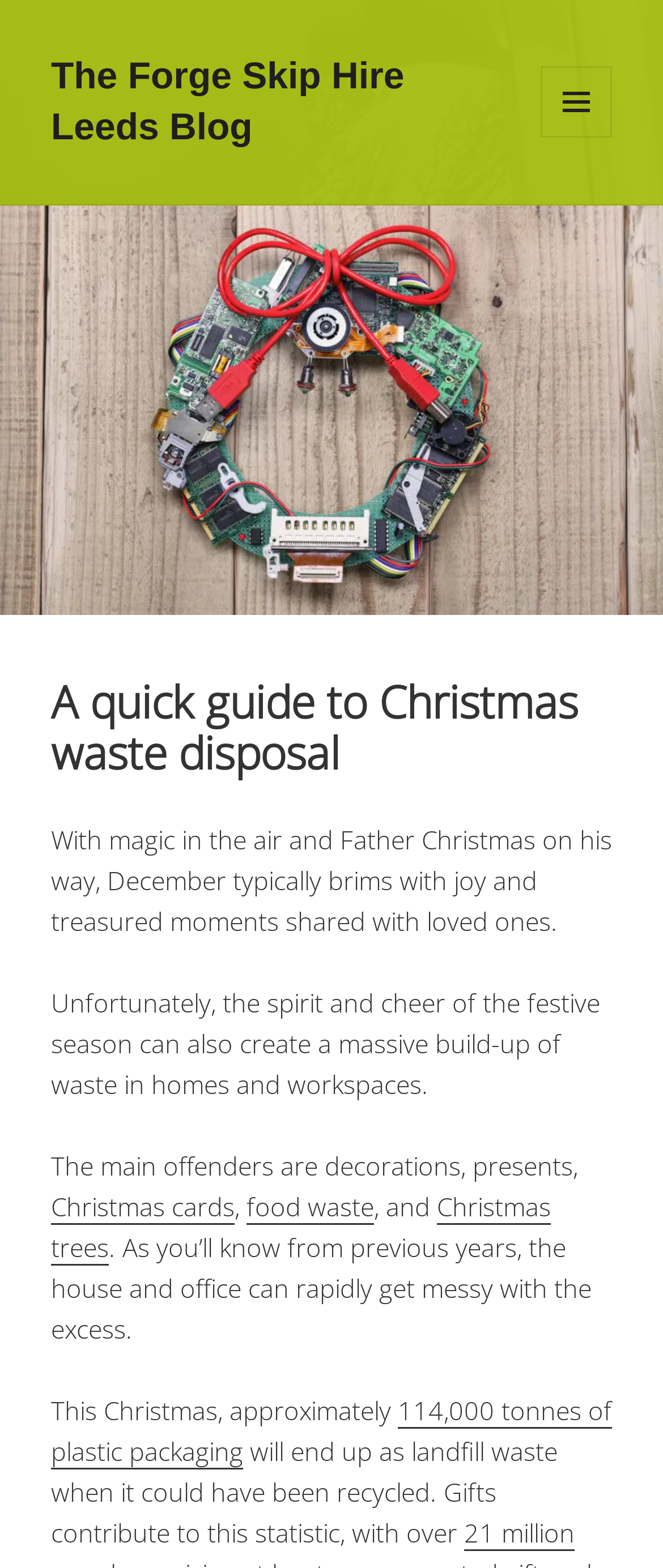What is the main heading of this webpage? Please extract and provide it.

A quick guide to Christmas waste disposal